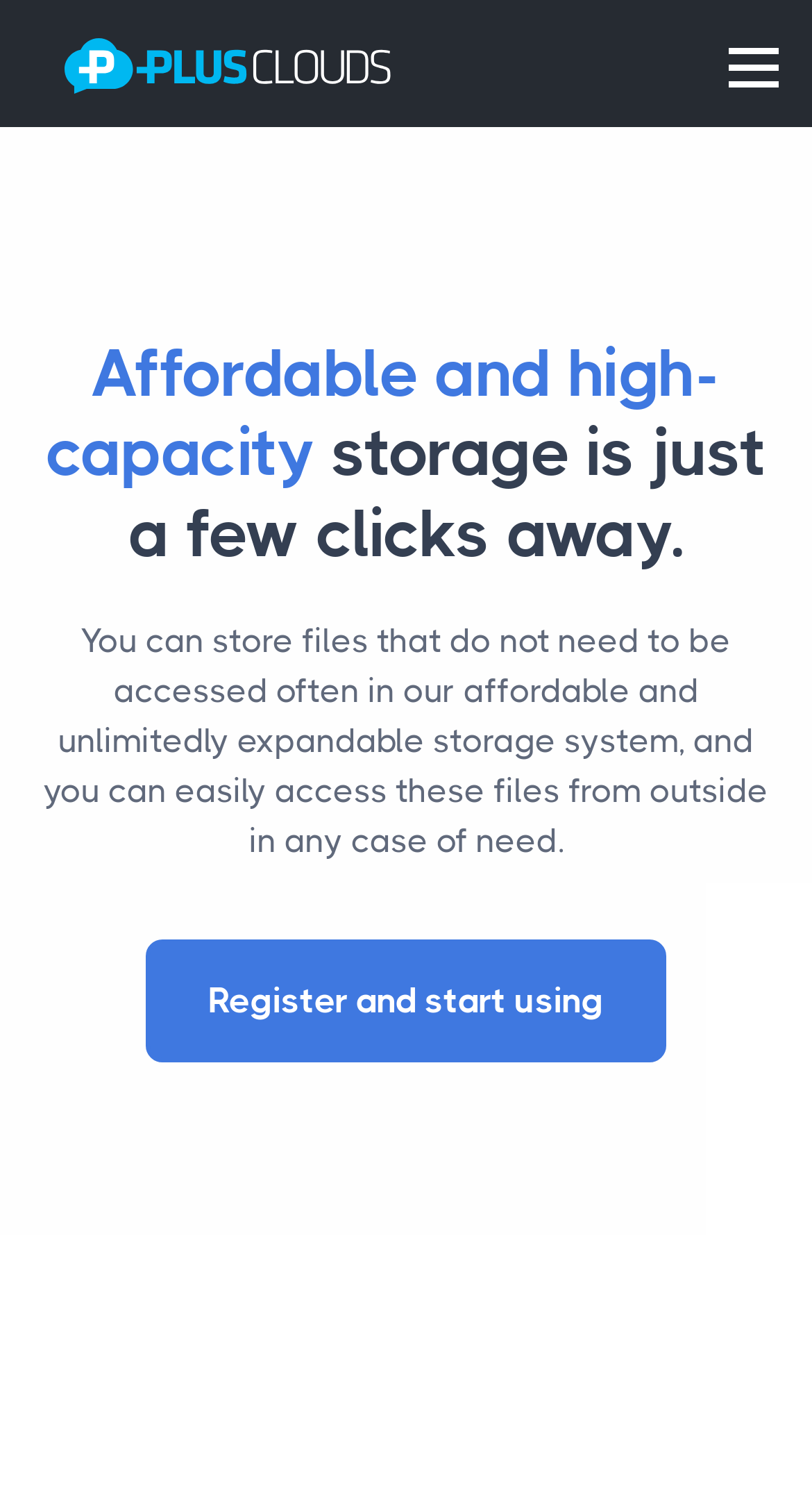Provide a short, one-word or phrase answer to the question below:
What is the purpose of the storage system?

Store files